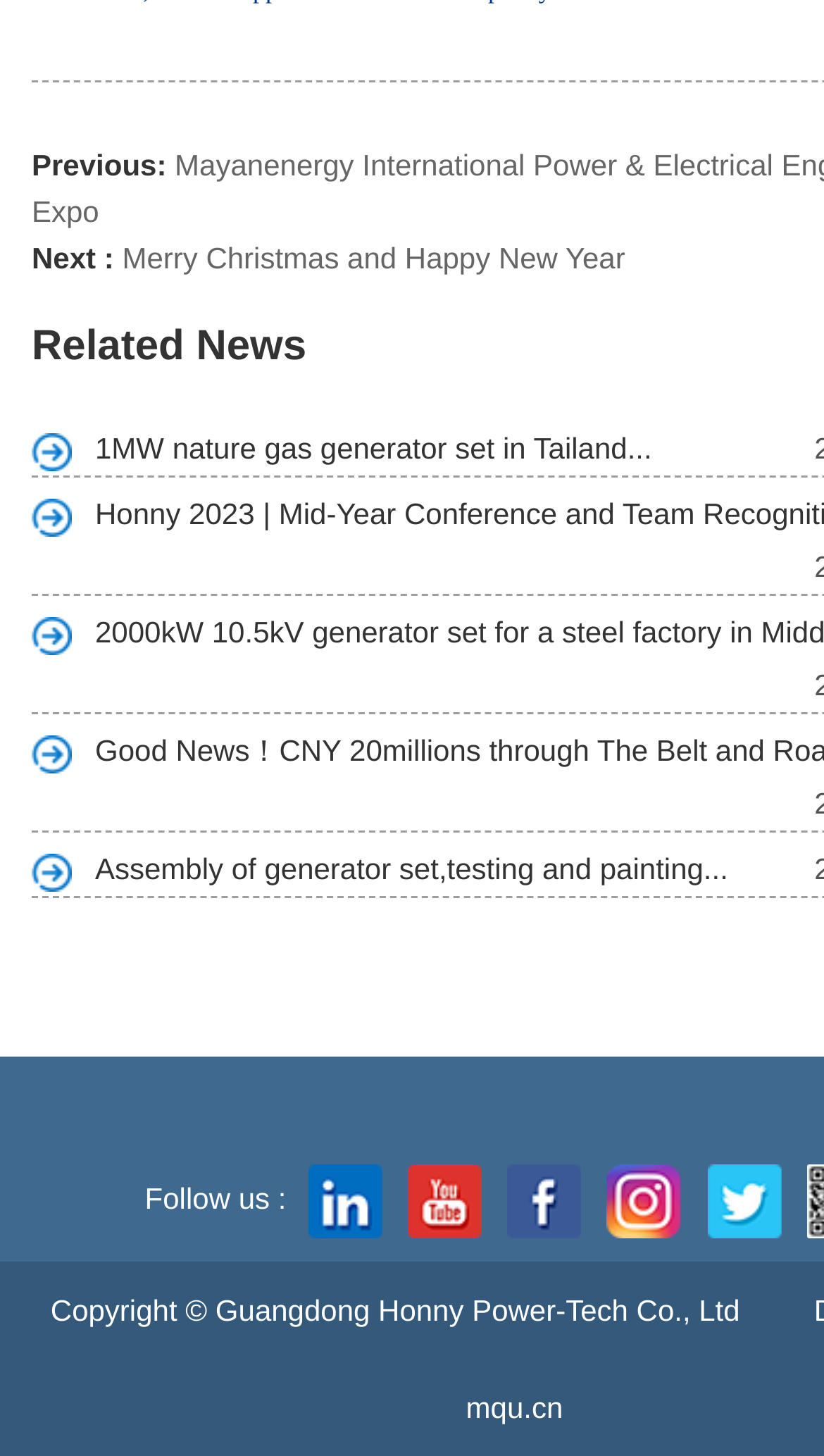What is the domain of the last link on the webpage?
Refer to the screenshot and answer in one word or phrase.

mqu.cn